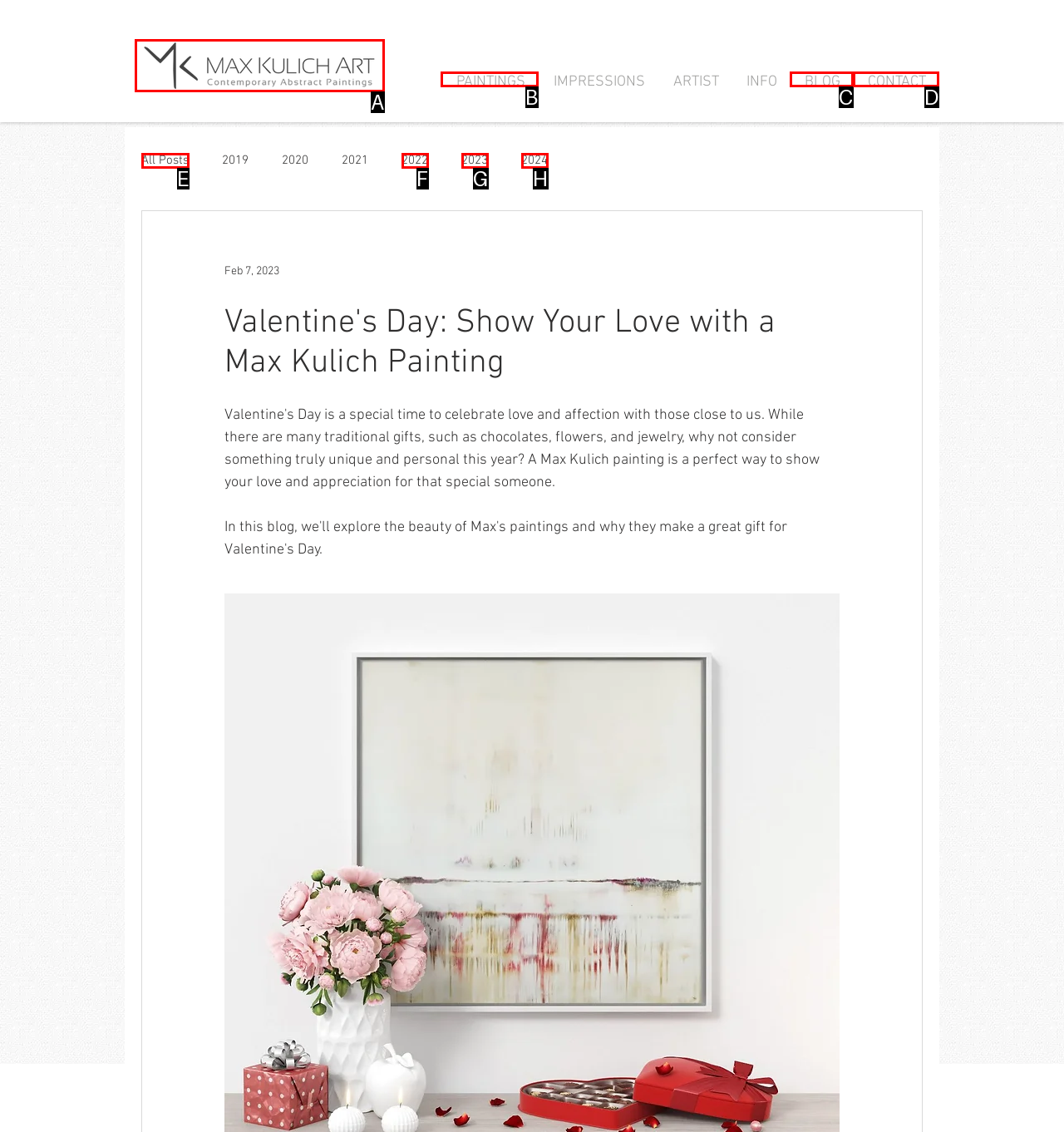Which option should be clicked to complete this task: click the MKart logo
Reply with the letter of the correct choice from the given choices.

A